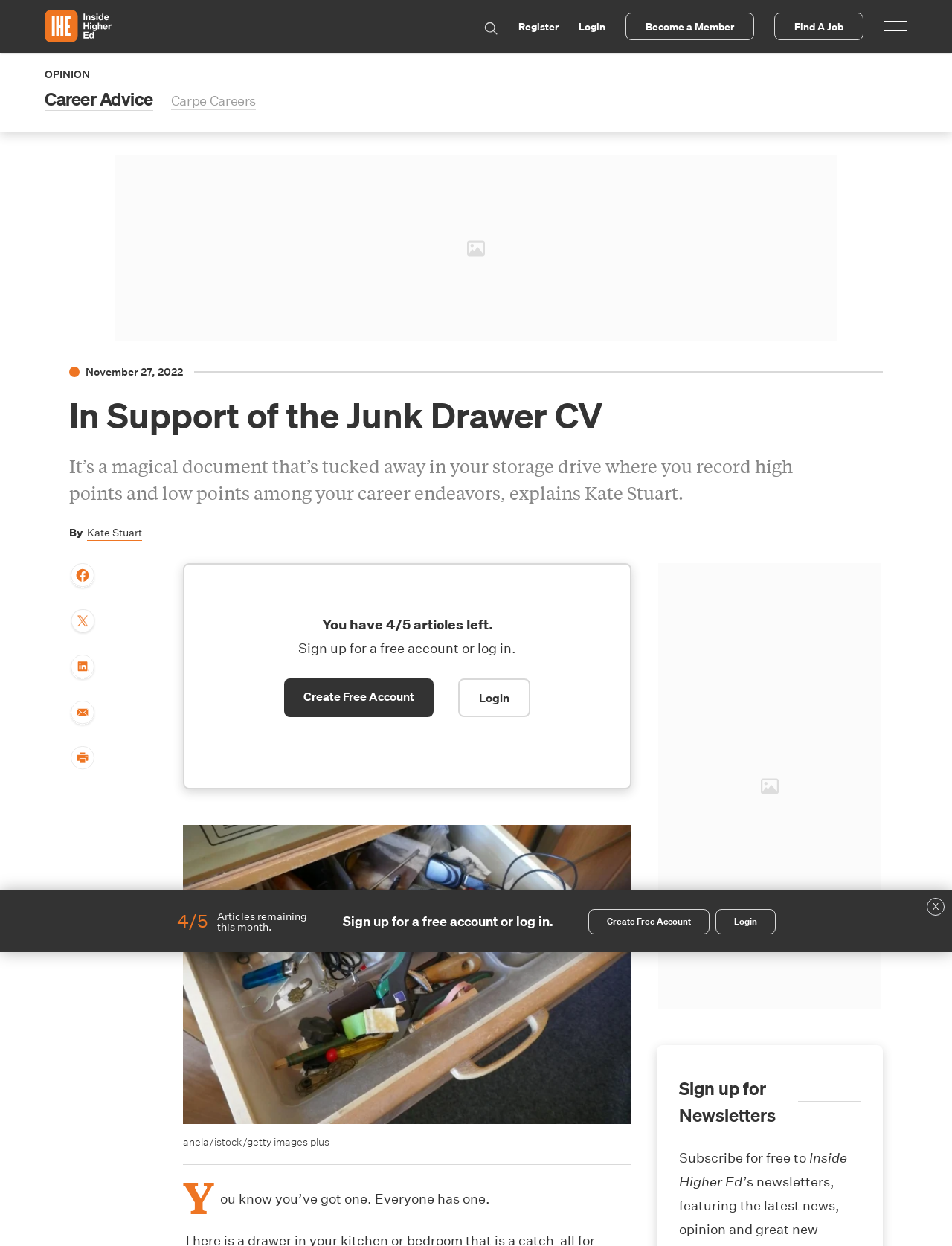Bounding box coordinates are given in the format (top-left x, top-left y, bottom-right x, bottom-right y). All values should be floating point numbers between 0 and 1. Provide the bounding box coordinate for the UI element described as: Career Advice

[0.047, 0.07, 0.161, 0.089]